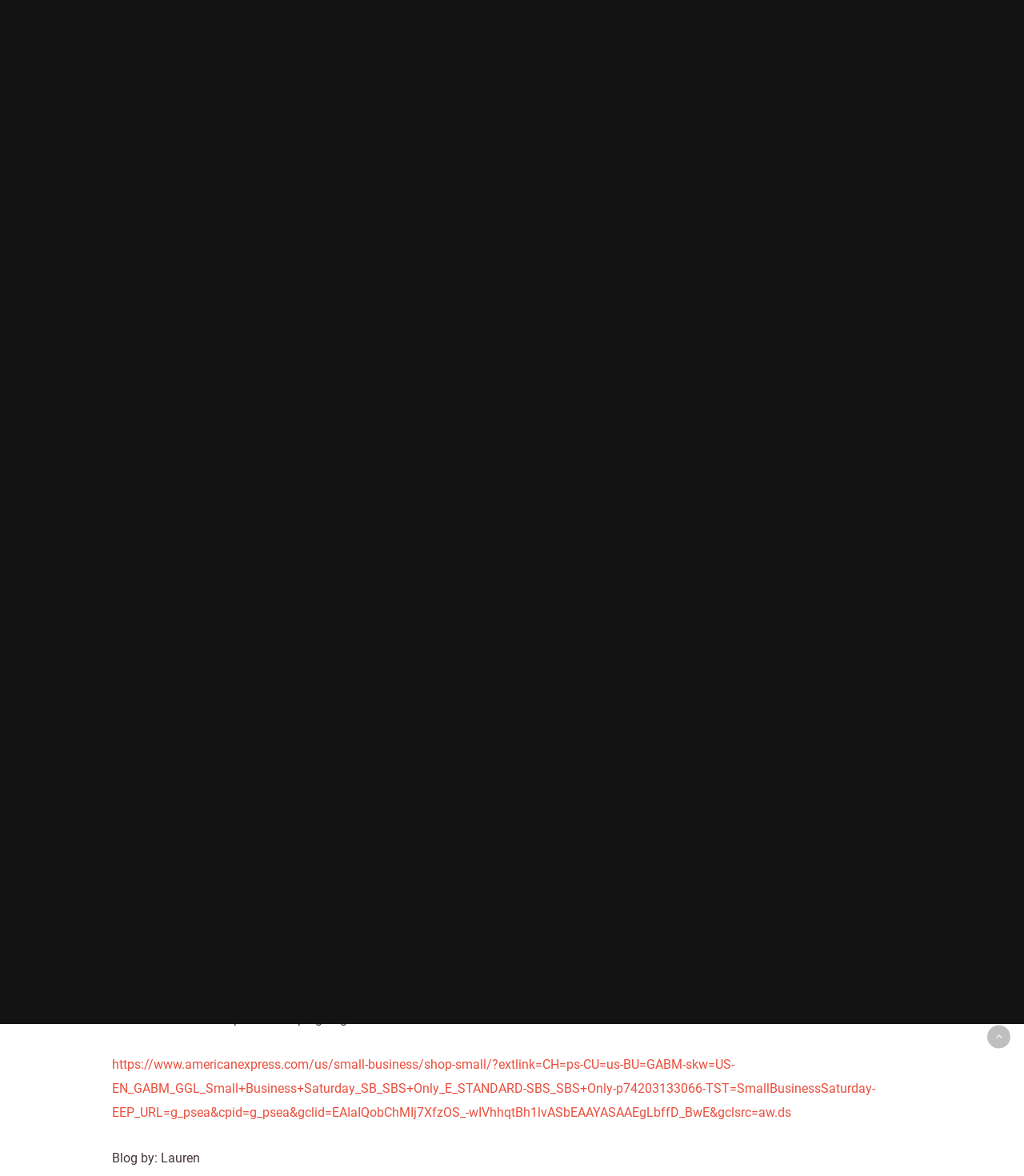Extract the main heading from the webpage content.

Happy Thanksgiving & Hello Small Business Saturday!